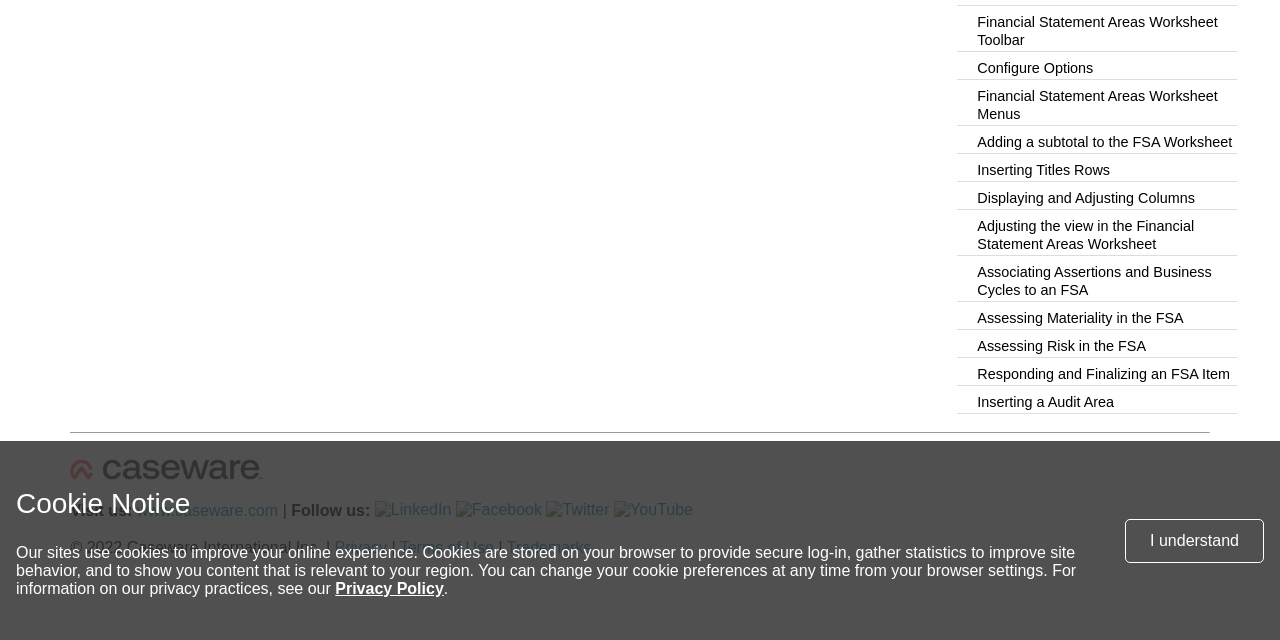Identify the bounding box for the given UI element using the description provided. Coordinates should be in the format (top-left x, top-left y, bottom-right x, bottom-right y) and must be between 0 and 1. Here is the description: Best Trimmer for Balls

None